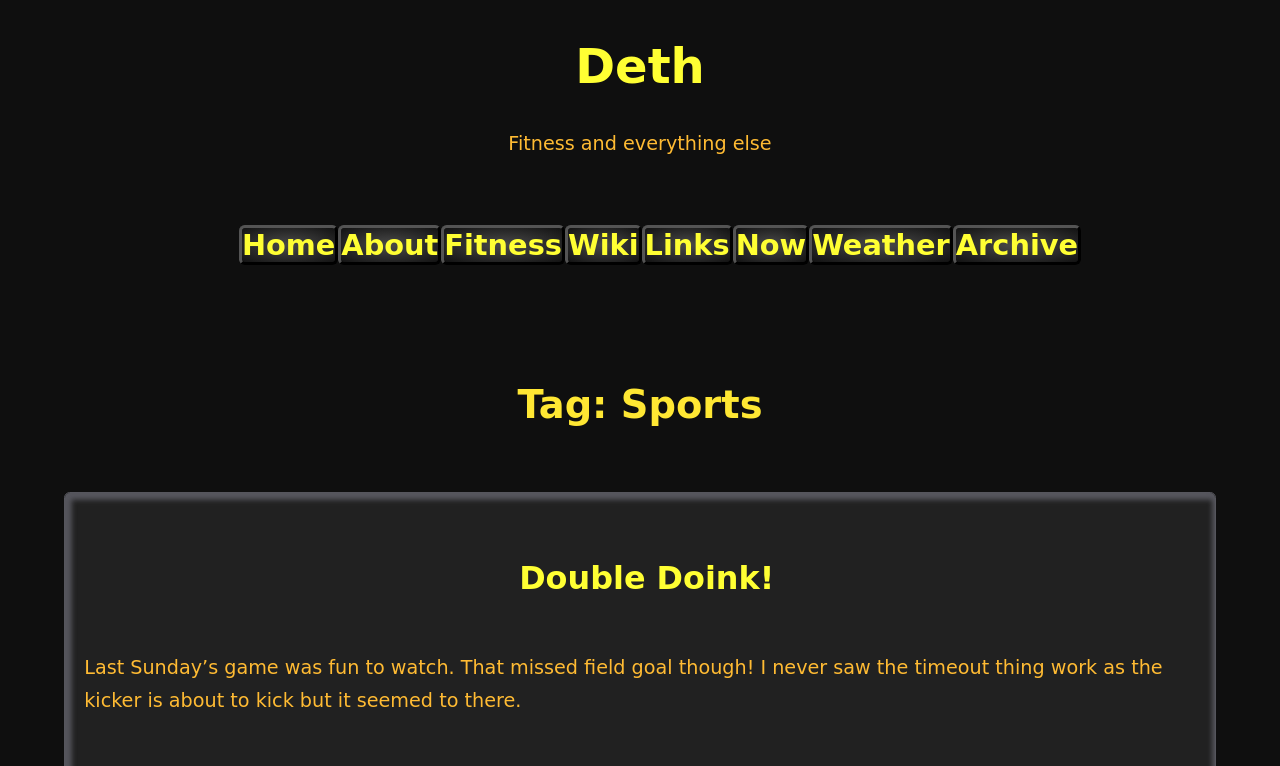What is the title of the first post?
Please provide a full and detailed response to the question.

The heading 'Double Doink!' and the link 'Double Doink!' below it suggest that 'Double Doink!' is the title of the first post.